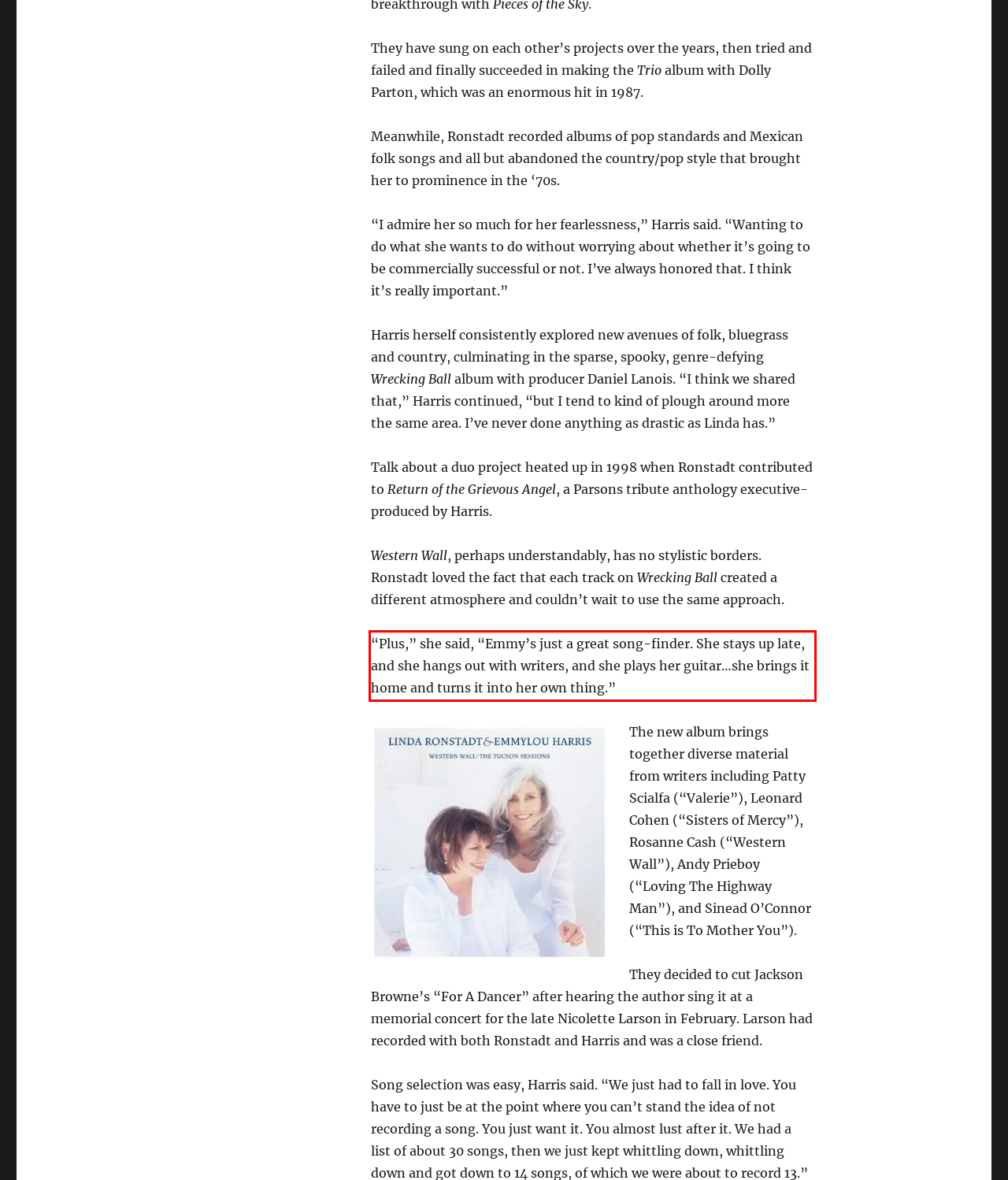You have a screenshot with a red rectangle around a UI element. Recognize and extract the text within this red bounding box using OCR.

“Plus,” she said, “Emmy’s just a great song-finder. She stays up late, and she hangs out with writers, and she plays her guitar…she brings it home and turns it into her own thing.”